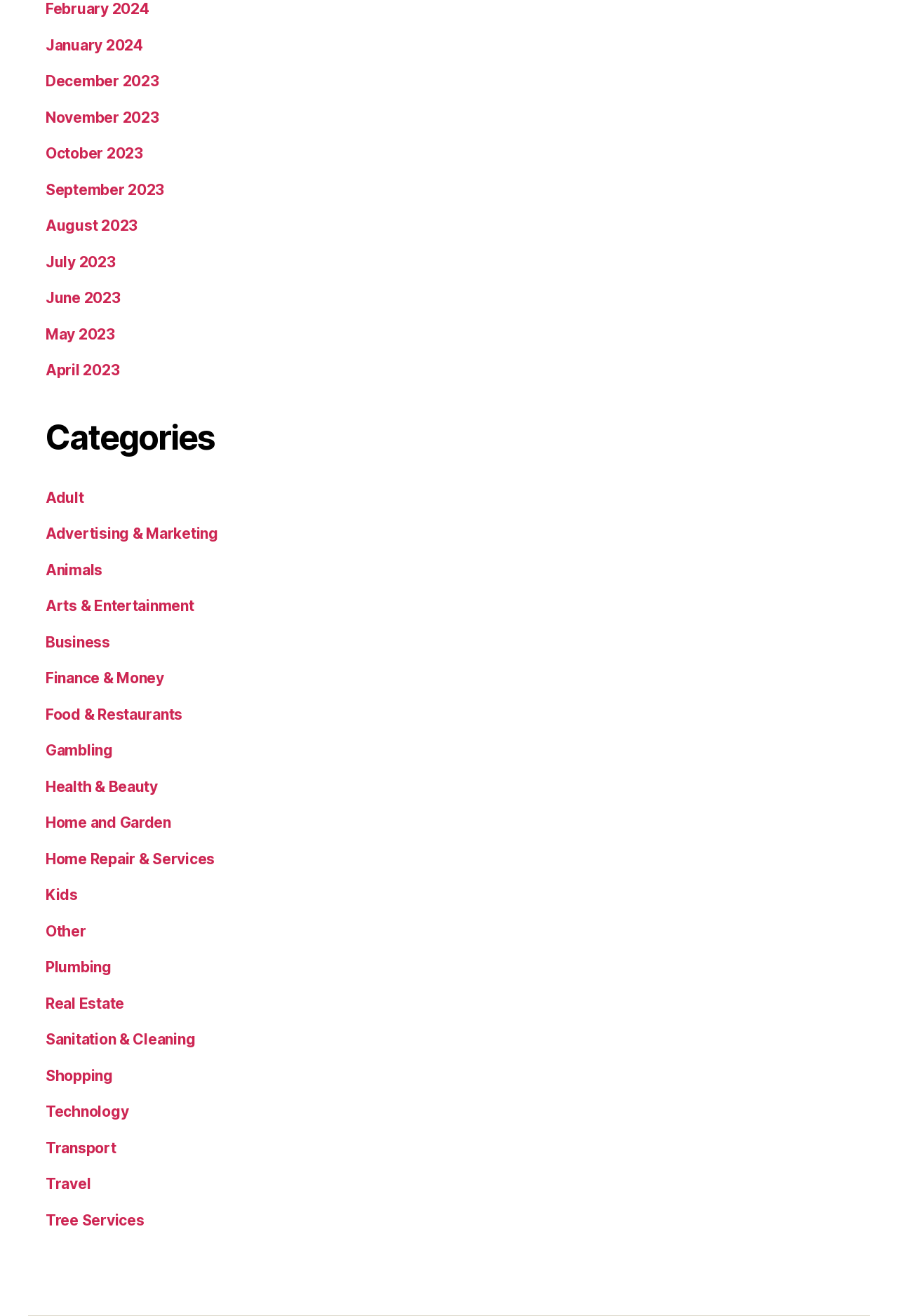Answer the question in a single word or phrase:
How many categories are listed?

25